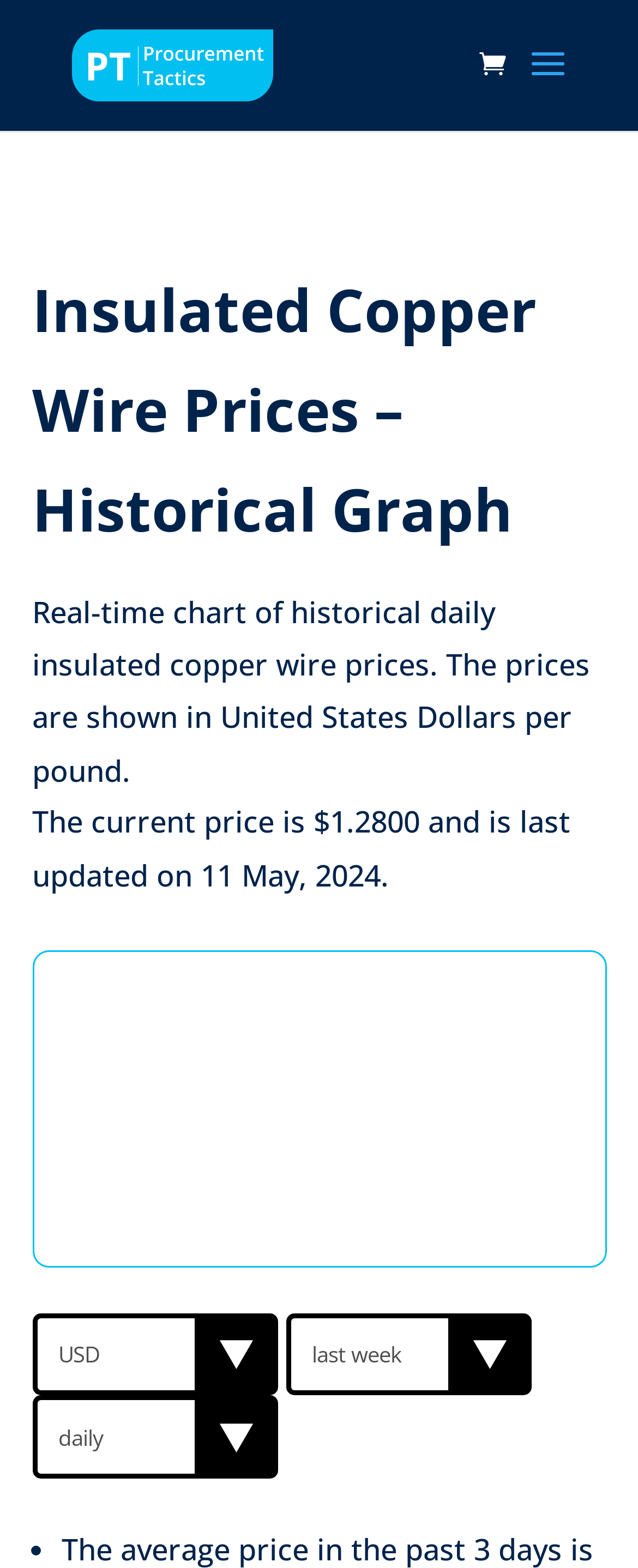What is the current price of insulated copper wire?
Using the information presented in the image, please offer a detailed response to the question.

The current price of insulated copper wire can be found in the text 'The current price is $1.2800' which is located below the real-time chart of historical daily insulated copper wire prices.